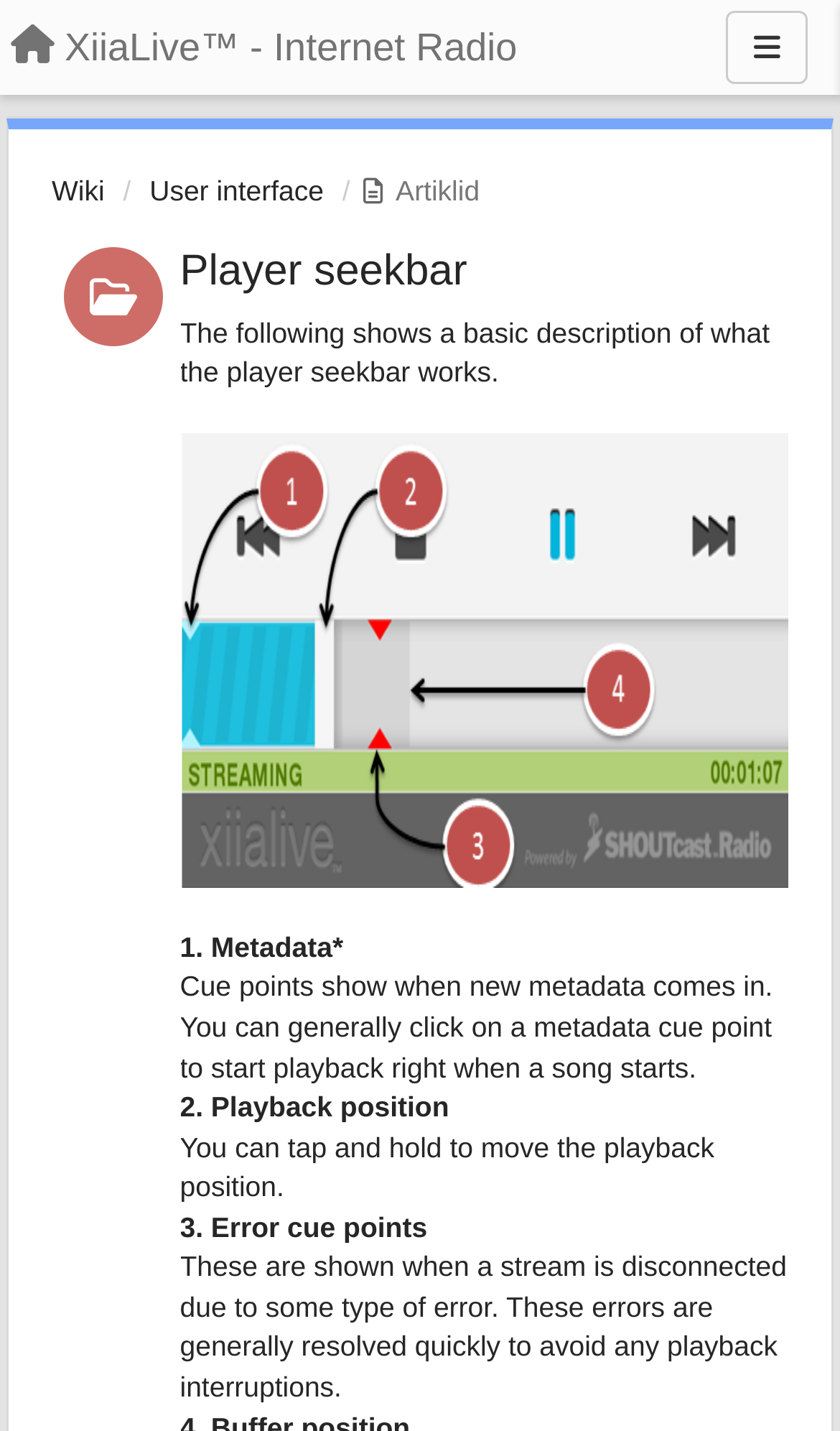Can you give a detailed response to the following question using the information from the image? What happens when a stream is disconnected due to an error?

The webpage explains that error cue points are shown when a stream is disconnected due to some type of error, and these errors are generally resolved quickly to avoid any playback interruptions.